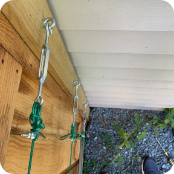Refer to the screenshot and give an in-depth answer to this question: What is visible below the hooks?

The caption states that 'below the hooks, the ground is visible, featuring gravel with some greenery peeking through', which means that the area below the hooks is composed of gravel and has some greenery growing through it.